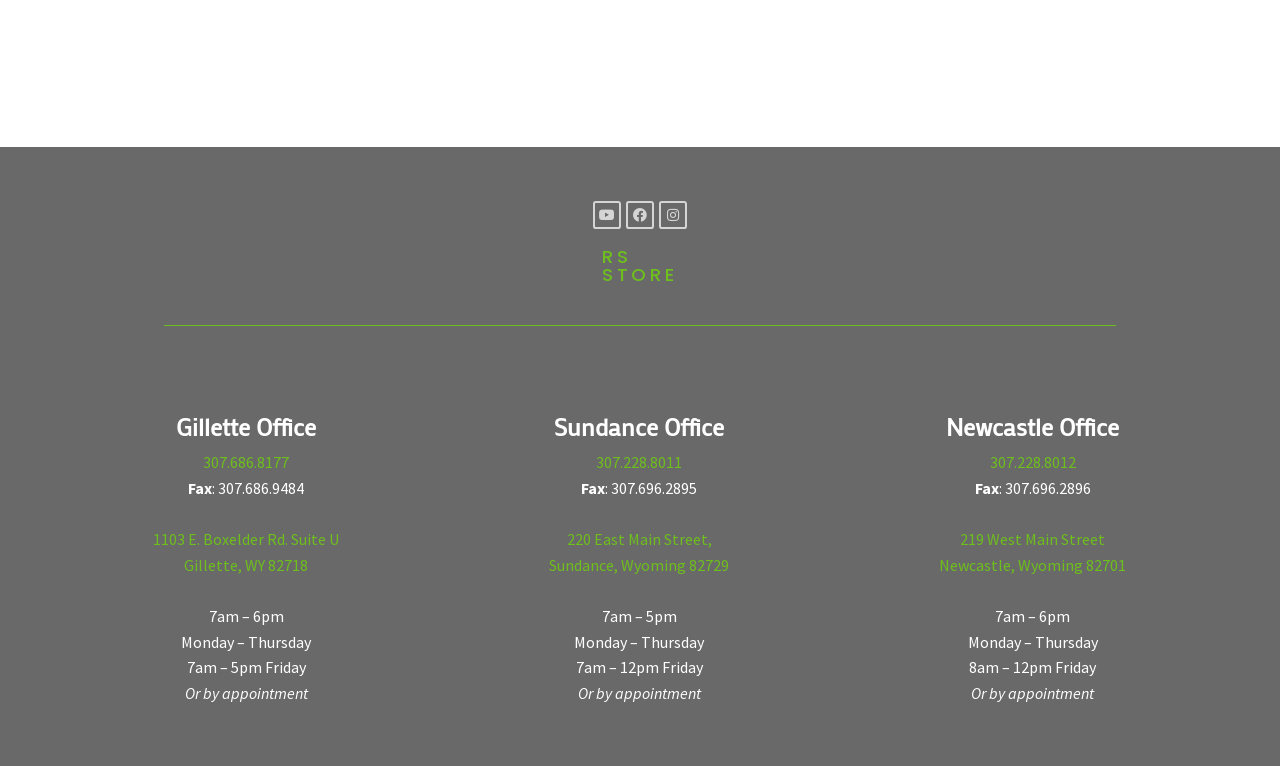Determine the bounding box coordinates for the element that should be clicked to follow this instruction: "Visit RS STORE". The coordinates should be given as four float numbers between 0 and 1, in the format [left, top, right, bottom].

[0.47, 0.319, 0.529, 0.375]